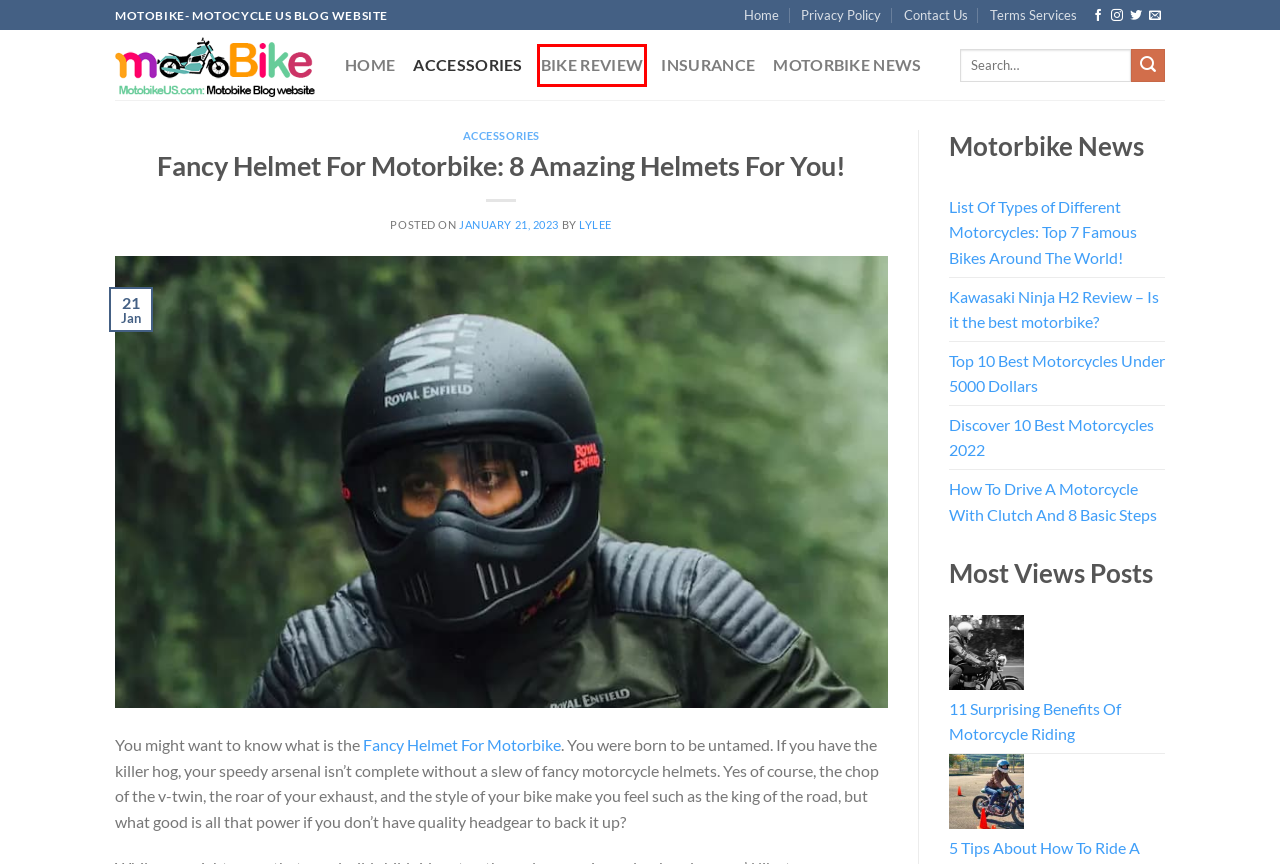Examine the screenshot of a webpage with a red rectangle bounding box. Select the most accurate webpage description that matches the new webpage after clicking the element within the bounding box. Here are the candidates:
A. Terms Services - Motobikeus.com
B. Motorbike News - Motobikeus.com
C. Contact Us - Motobikeus.com
D. How To Drive A Motorcycle With Clutch And 8 Basic Steps - Motobikeus.com
E. Top 10 Best Motorcycles Under 5000 Dollars - Motobikeus.com
F. Discover 10 Best Motorcycles 2022 - Motobikeus.com
G. Bike Review - Motobikeus.com
H. Insurance - Motobikeus.com

G